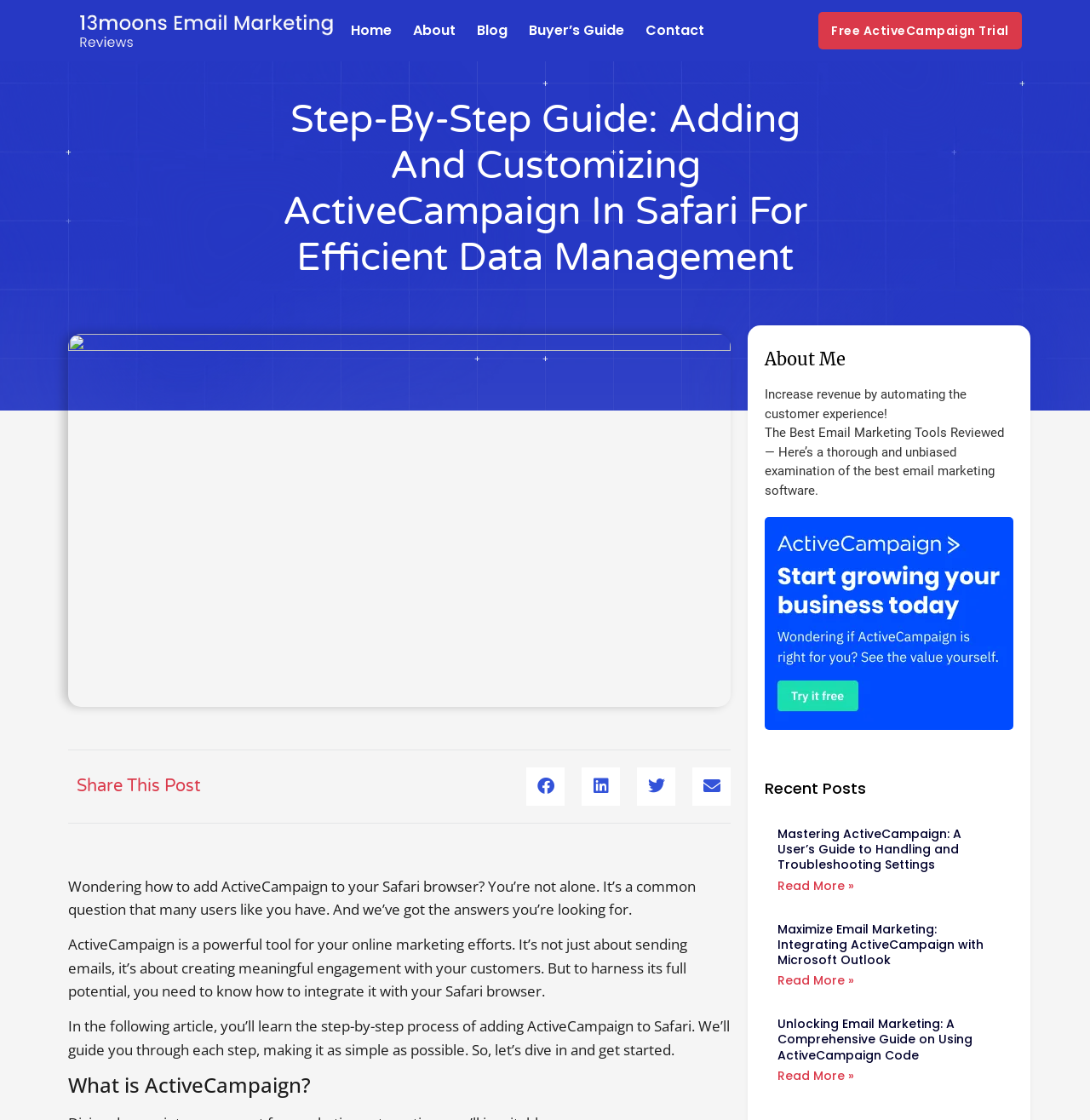Show the bounding box coordinates for the HTML element as described: "Read More »".

[0.713, 0.868, 0.784, 0.883]